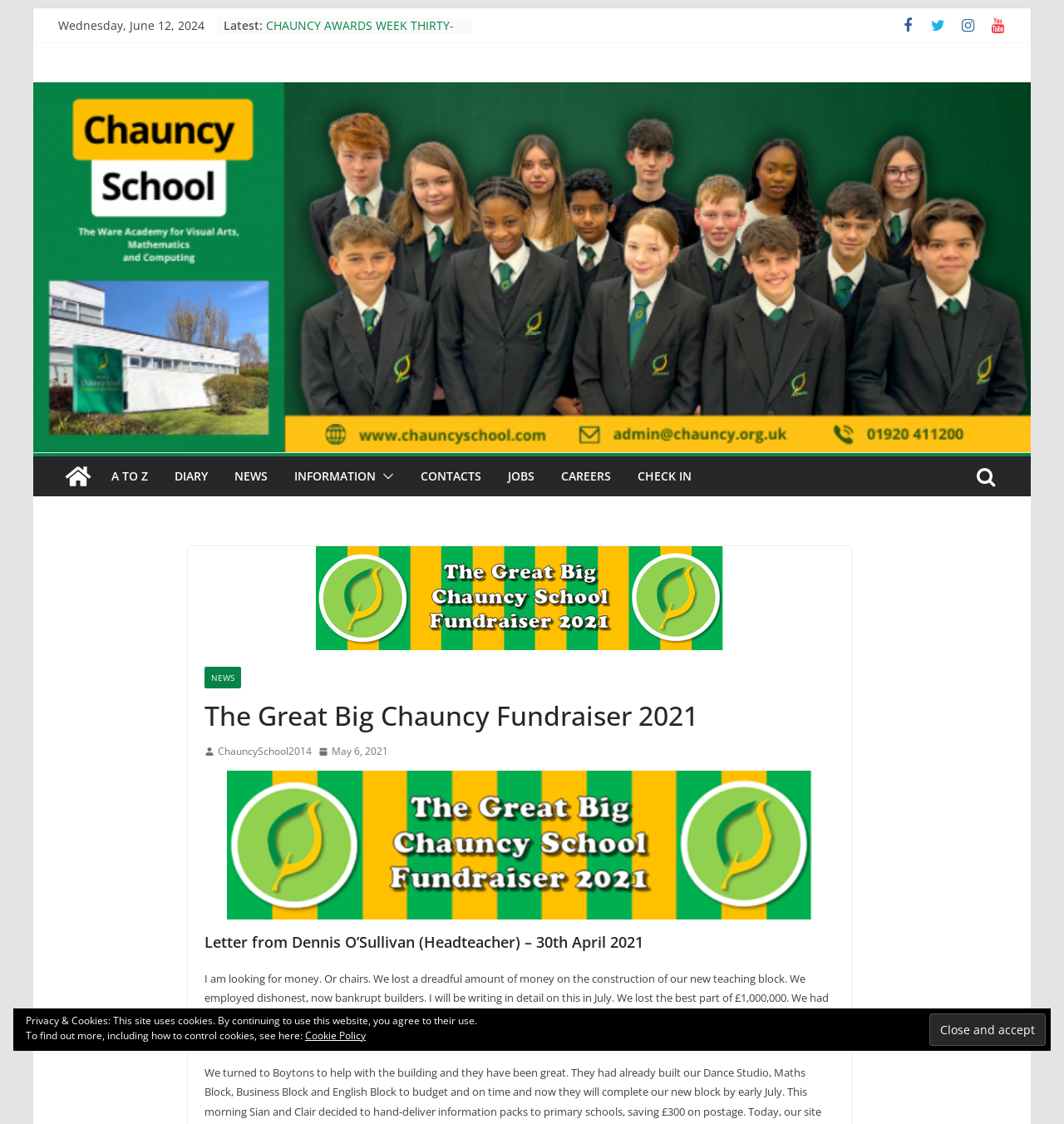Using the information shown in the image, answer the question with as much detail as possible: What is the date displayed on the top of the webpage?

The date is displayed on the top of the webpage, which can be found in the StaticText element with the text 'Wednesday, June 12, 2024'.